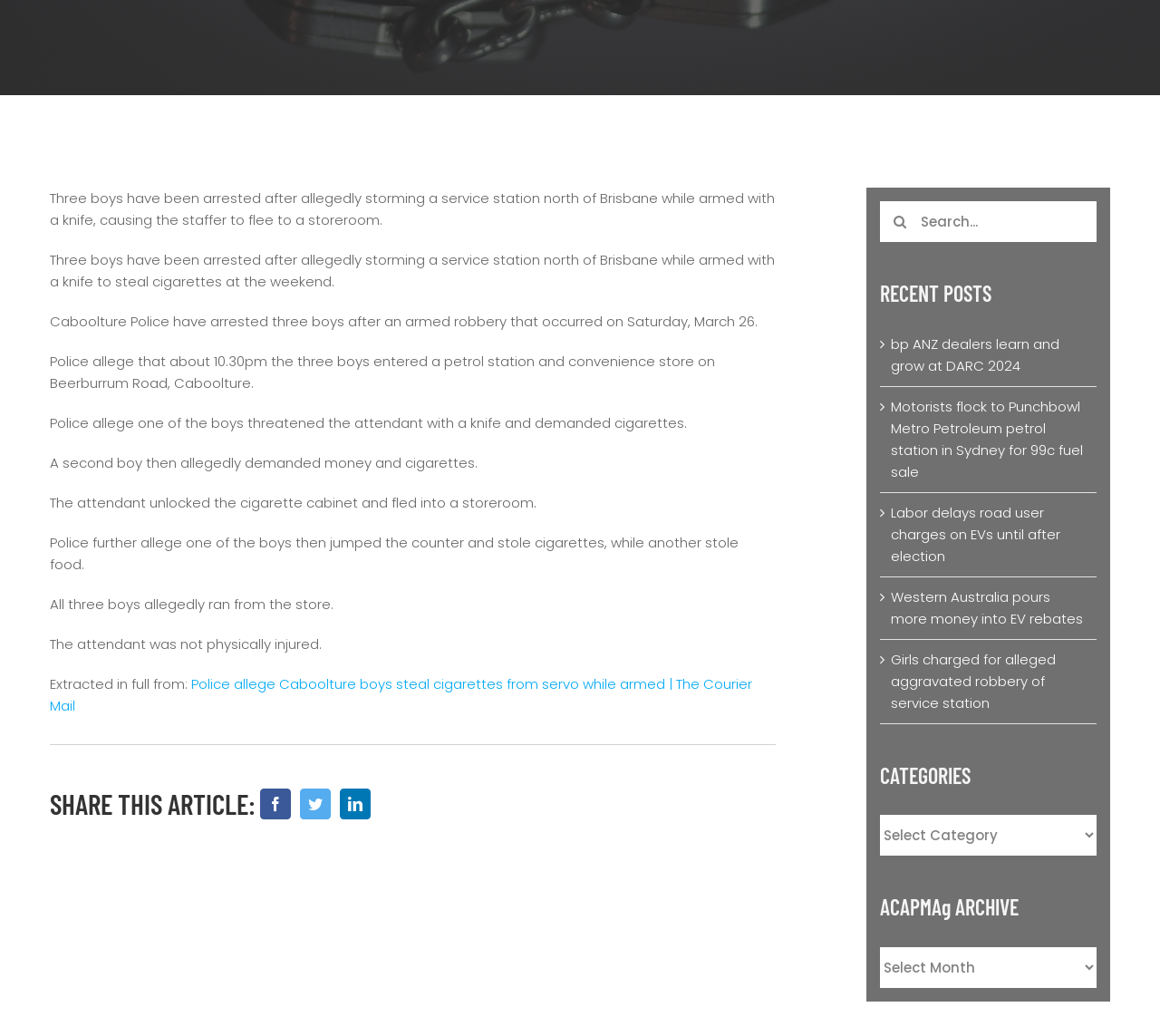Find the UI element described as: "aria-label="Twitter"" and predict its bounding box coordinates. Ensure the coordinates are four float numbers between 0 and 1, [left, top, right, bottom].

[0.255, 0.756, 0.289, 0.795]